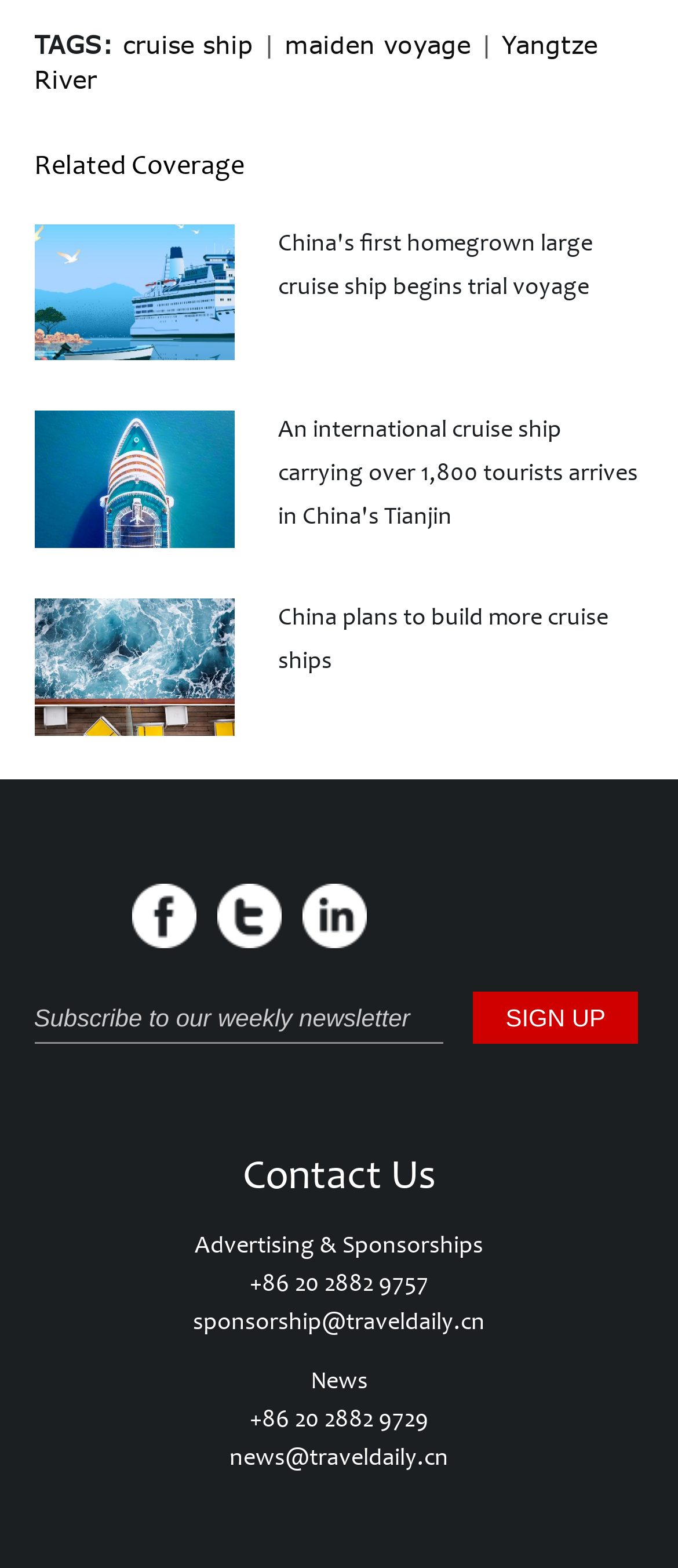Extract the bounding box coordinates of the UI element described by: "maiden voyage". The coordinates should include four float numbers ranging from 0 to 1, e.g., [left, top, right, bottom].

[0.419, 0.019, 0.694, 0.037]